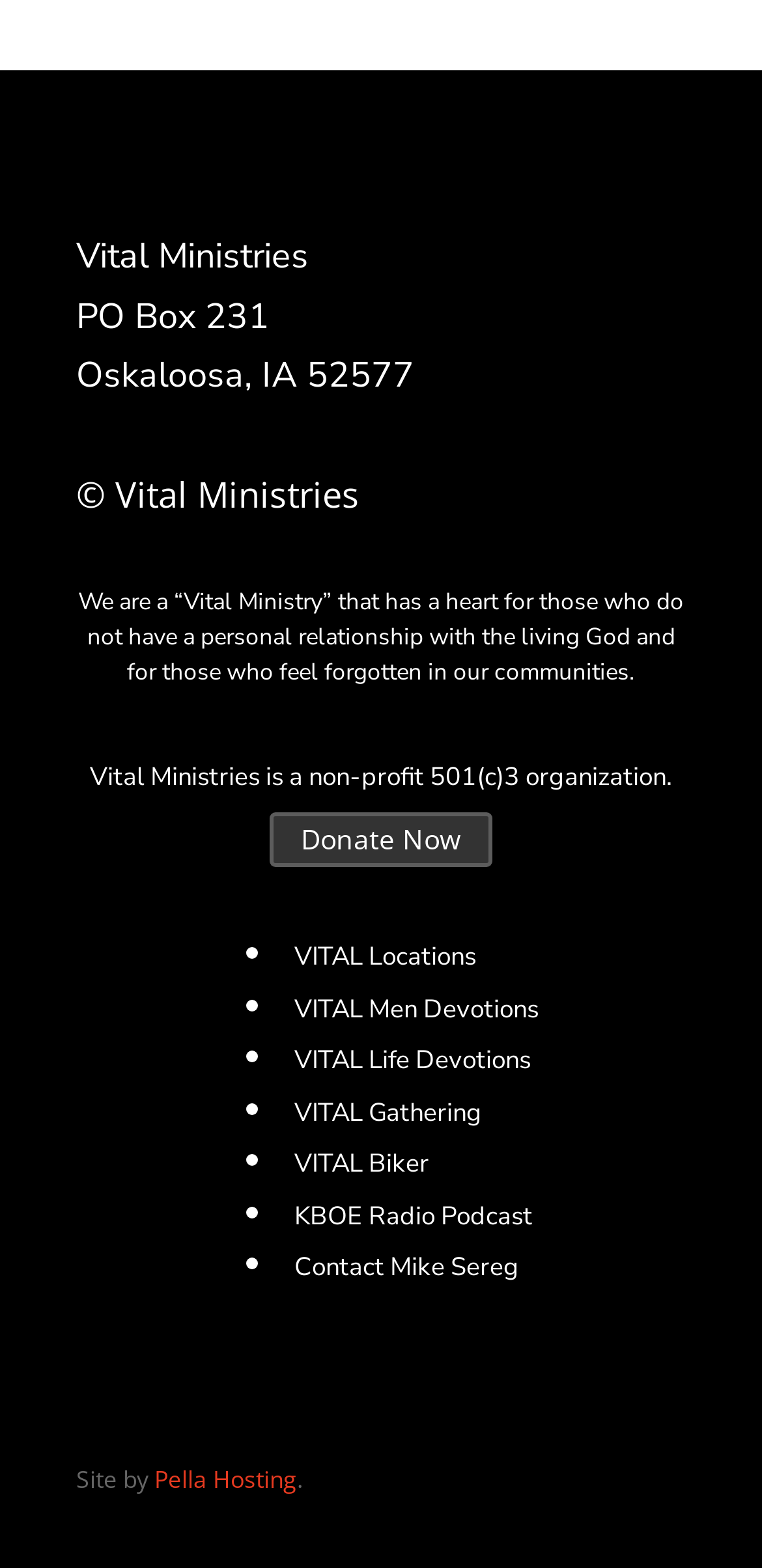Identify the bounding box for the element characterized by the following description: "VITAL Biker".

[0.386, 0.731, 0.563, 0.754]